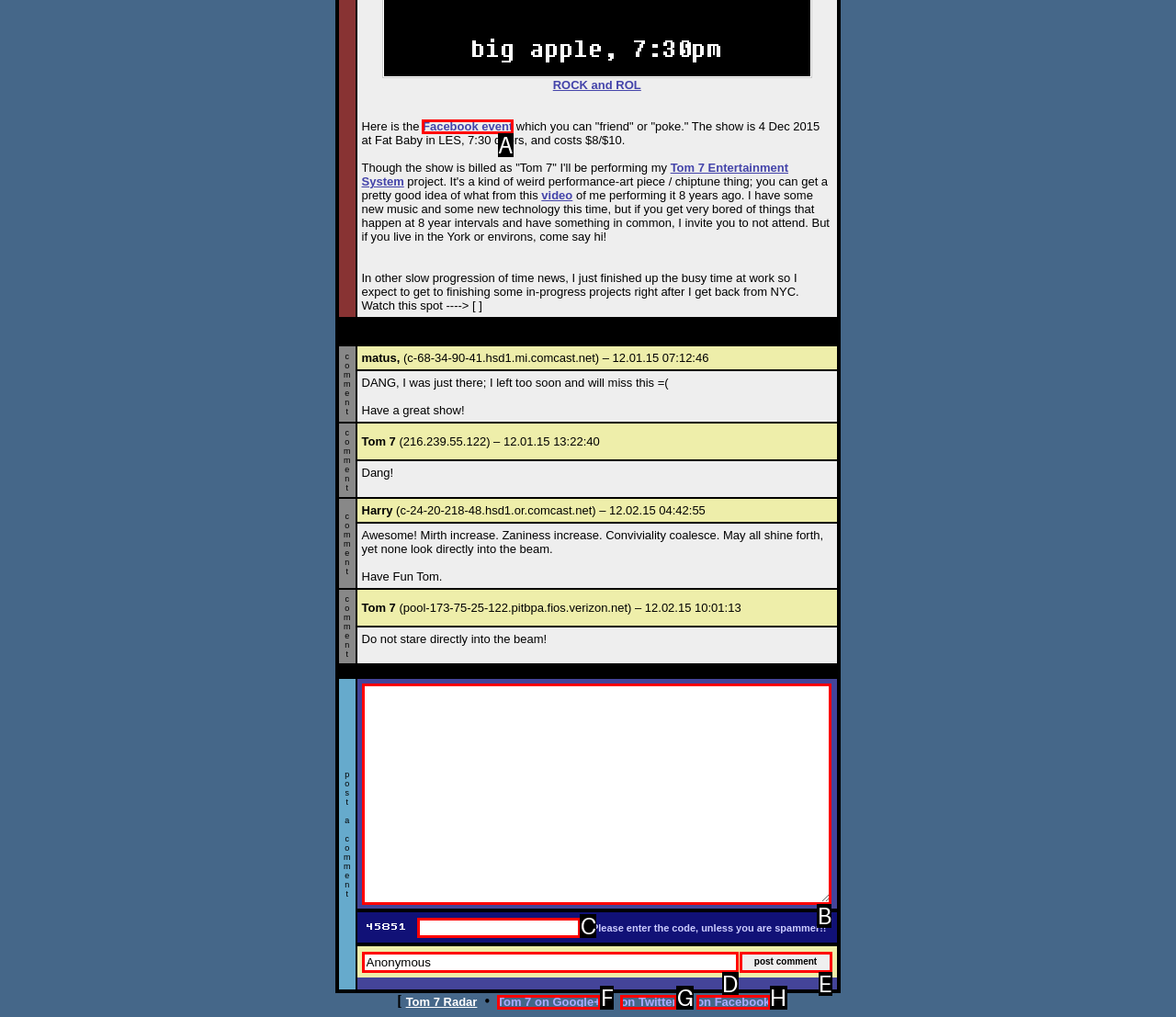Based on the element described as: value="post comment"
Find and respond with the letter of the correct UI element.

E